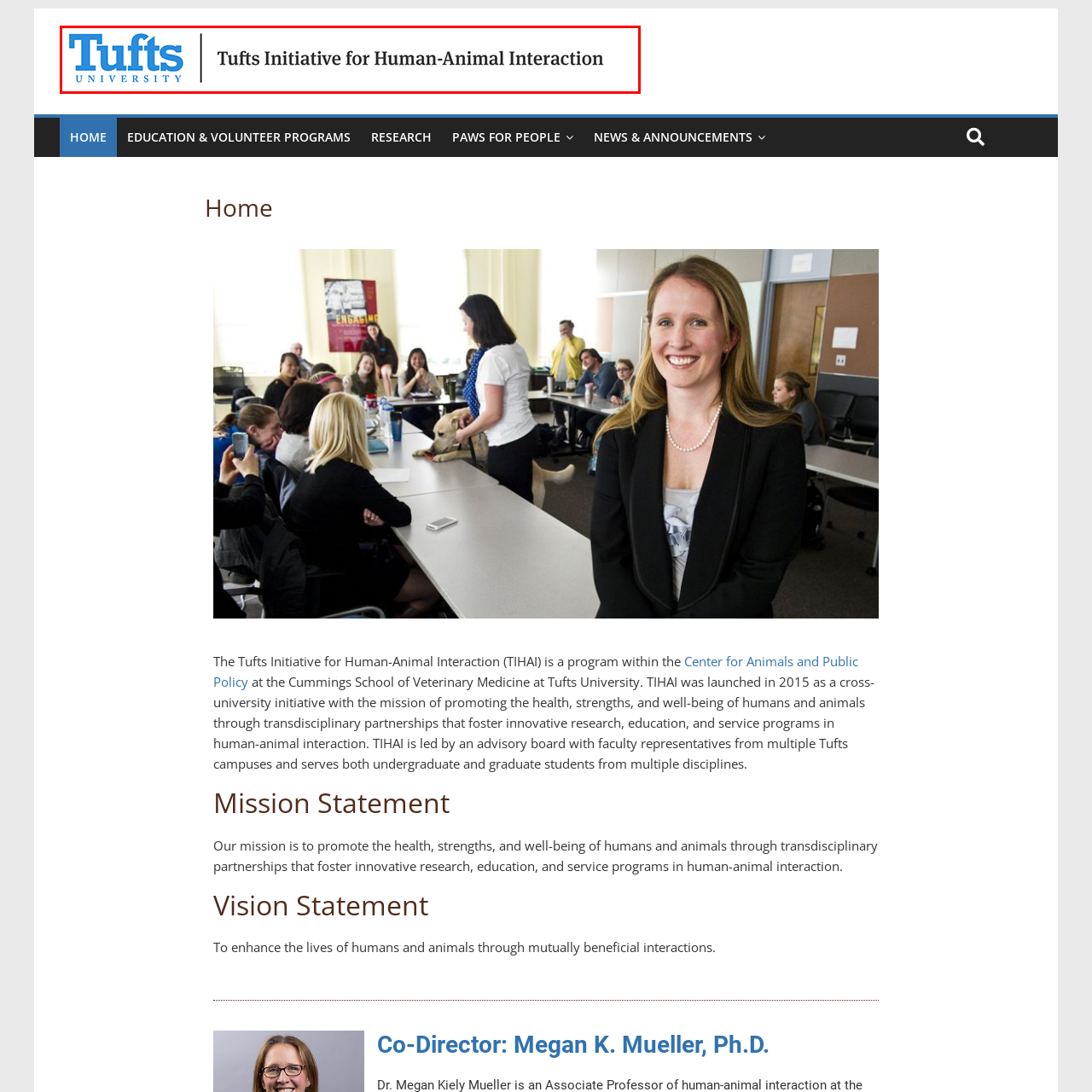Give a detailed description of the image area outlined by the red box.

The image features the logo of the "Tufts Initiative for Human-Animal Interaction," prominently displayed at the top. The logo combines the iconic blue "Tufts University" lettering with an elegant black font for the initiative's name, emphasizing its connection to the university and its focus on fostering relationships between humans and animals. This initiative aims to enhance the well-being and health of both through innovative research, education, and service programs, showcasing Tufts University's commitment to interdisciplinary collaboration in this vital field.